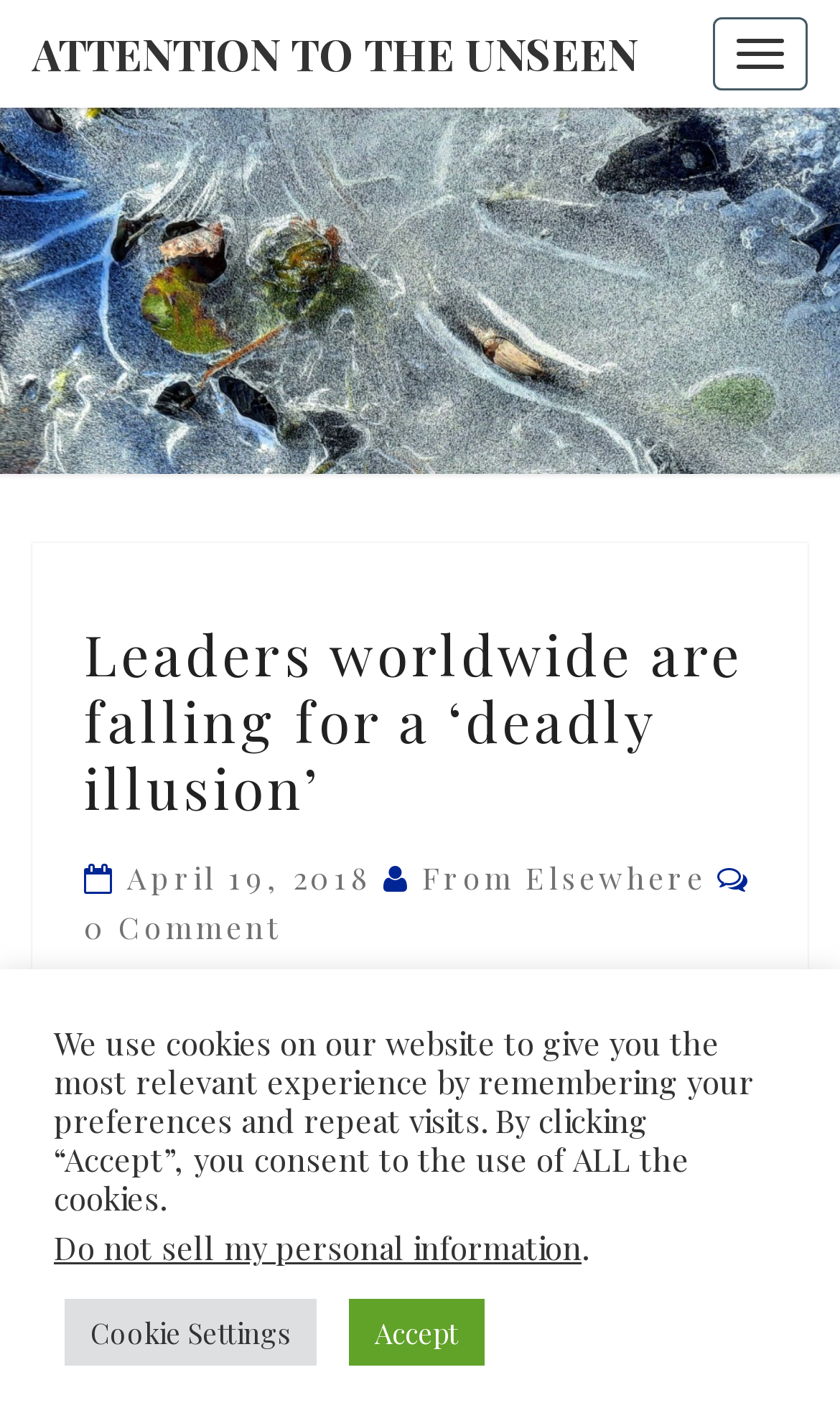Bounding box coordinates are specified in the format (top-left x, top-left y, bottom-right x, bottom-right y). All values are floating point numbers bounded between 0 and 1. Please provide the bounding box coordinate of the region this sentence describes: Accept

[0.415, 0.919, 0.577, 0.966]